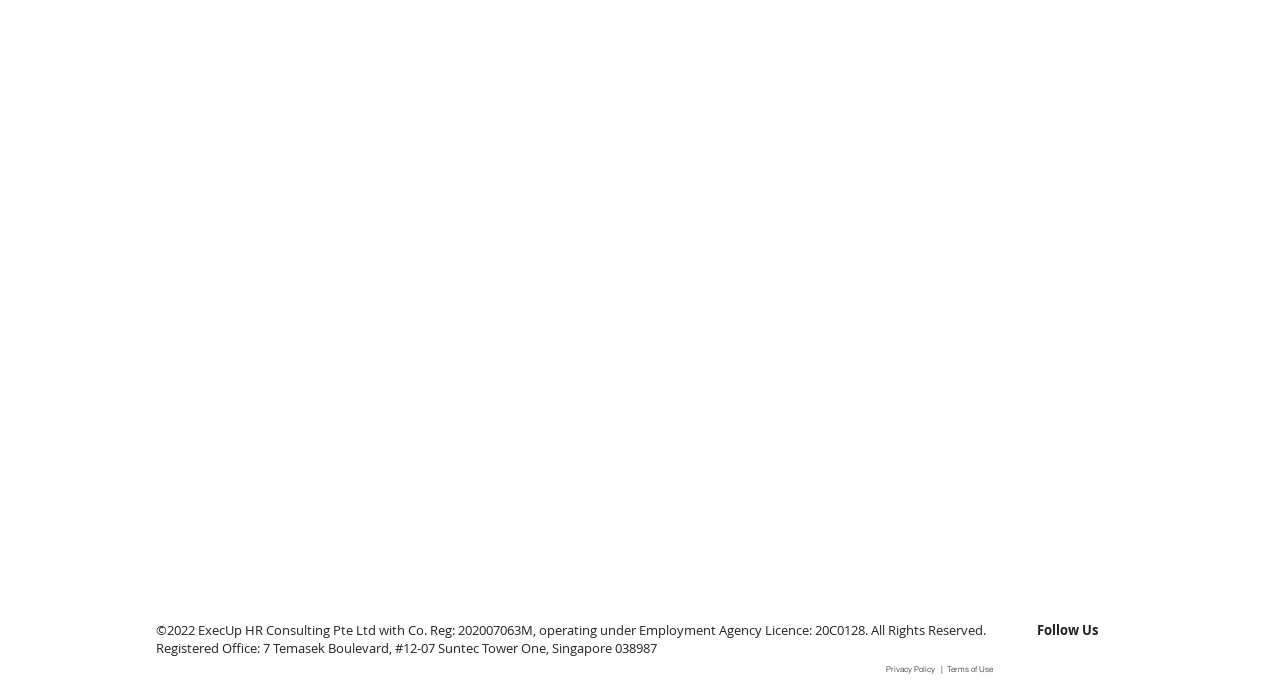Give a concise answer using only one word or phrase for this question:
How many social media links are available?

2